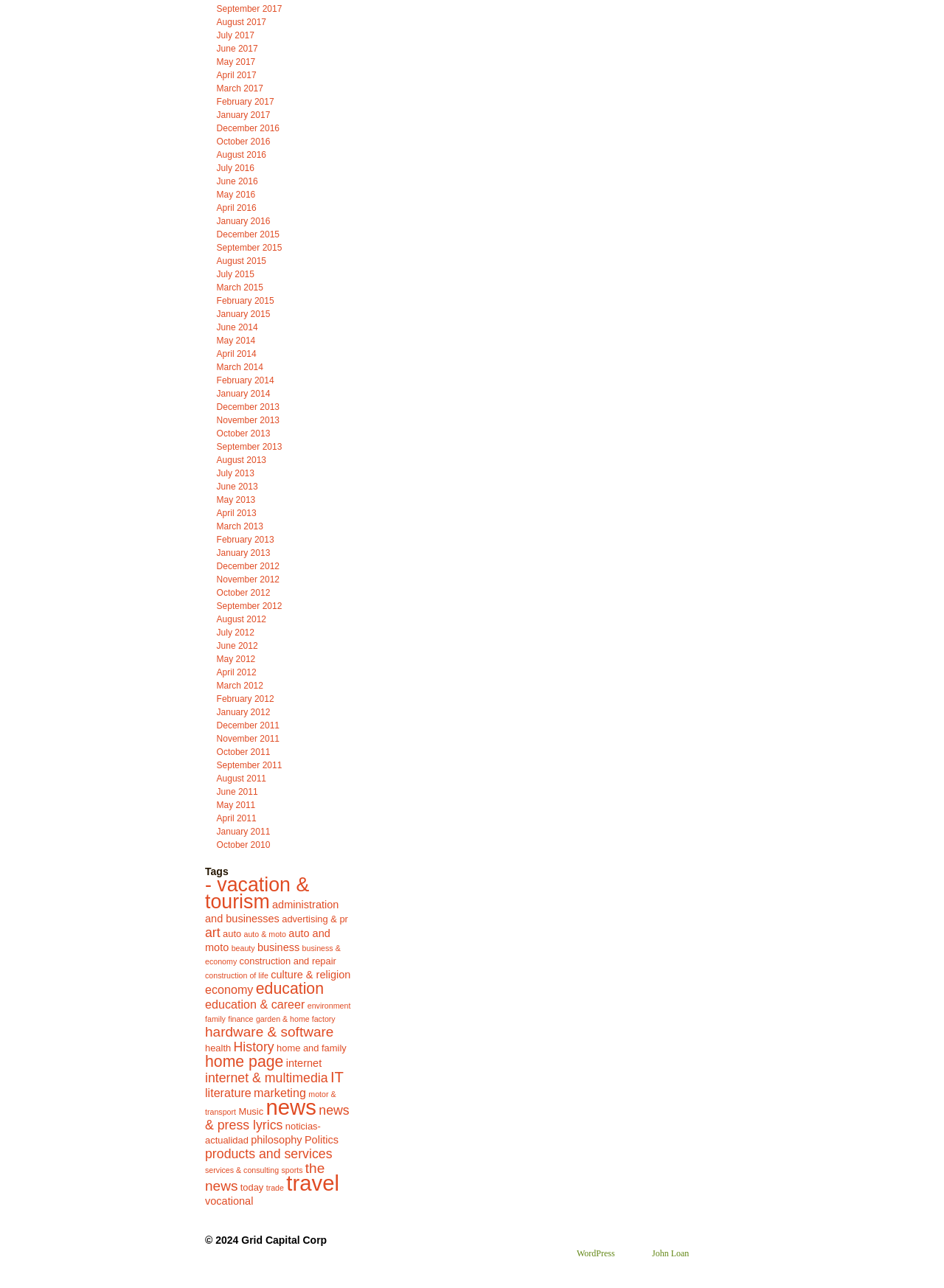What is the pattern of the list markers?
Refer to the screenshot and answer in one word or phrase.

■